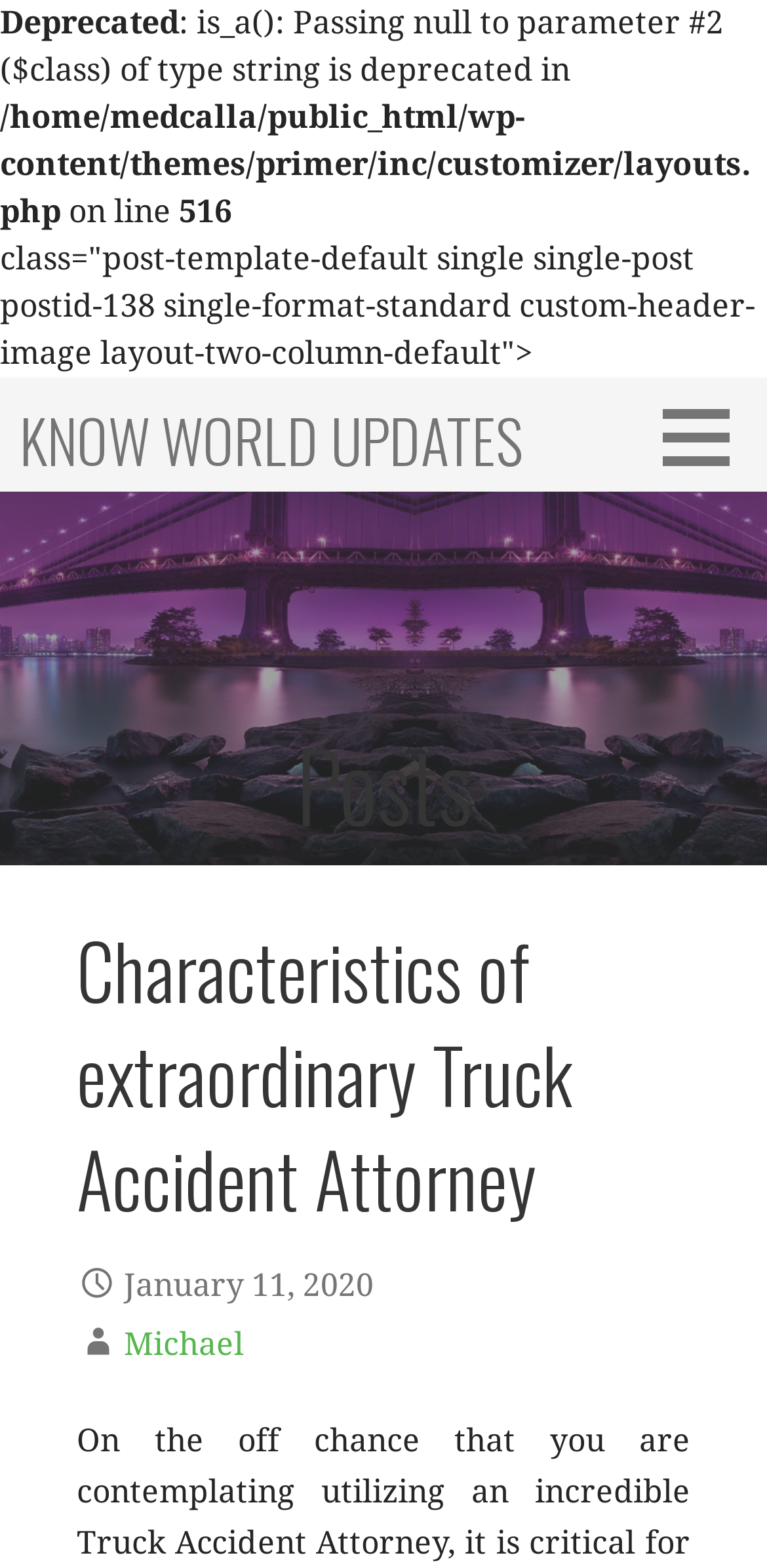What is the title of the post?
Please craft a detailed and exhaustive response to the question.

I found the title of the post by looking at the heading element which is located below the 'Posts' heading and contains the text 'Characteristics of extraordinary Truck Accident Attorney'.